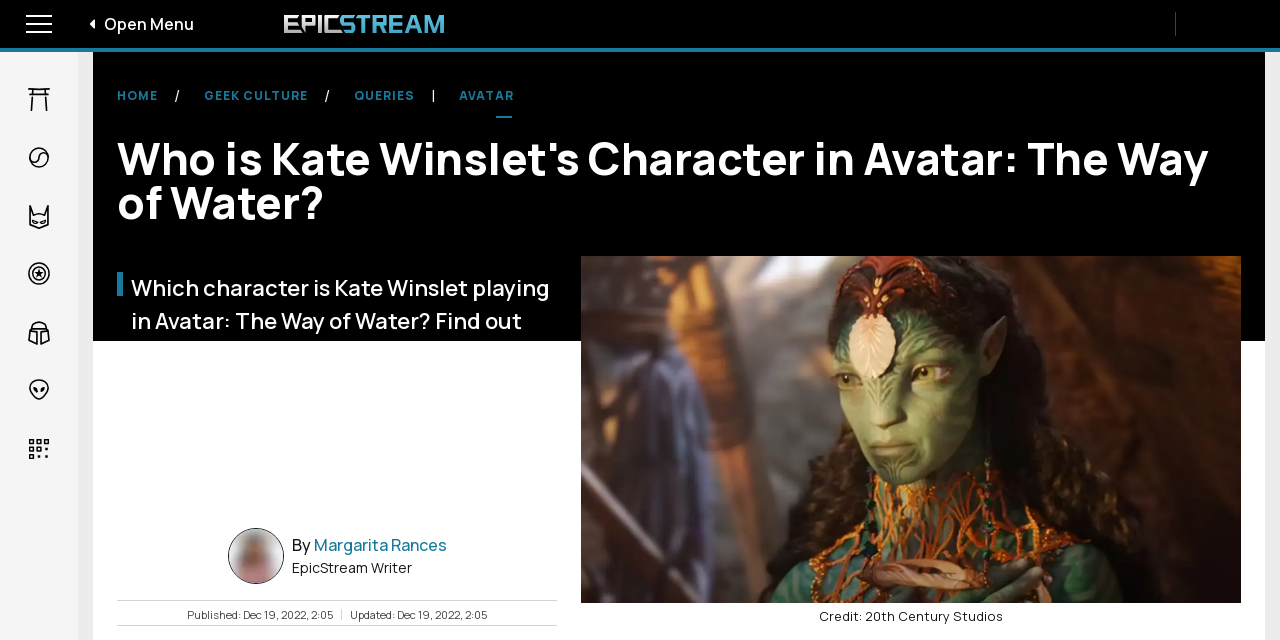Please find the bounding box coordinates of the section that needs to be clicked to achieve this instruction: "Open the menu".

[0.0, 0.0, 0.062, 0.075]